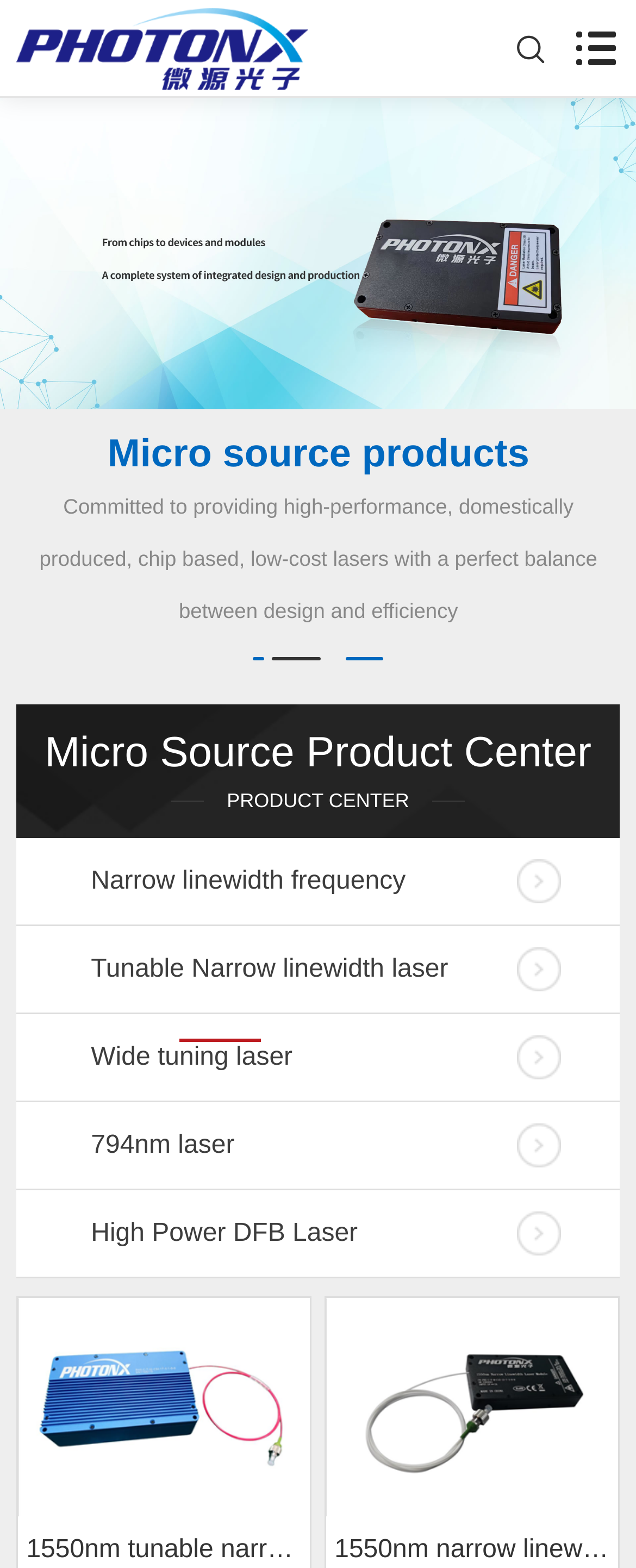Analyze the image and answer the question with as much detail as possible: 
What type of products does the company provide?

Based on the StaticText element with the text 'Micro source products' at coordinates [0.168, 0.275, 0.832, 0.303], it can be inferred that the company provides micro source products.